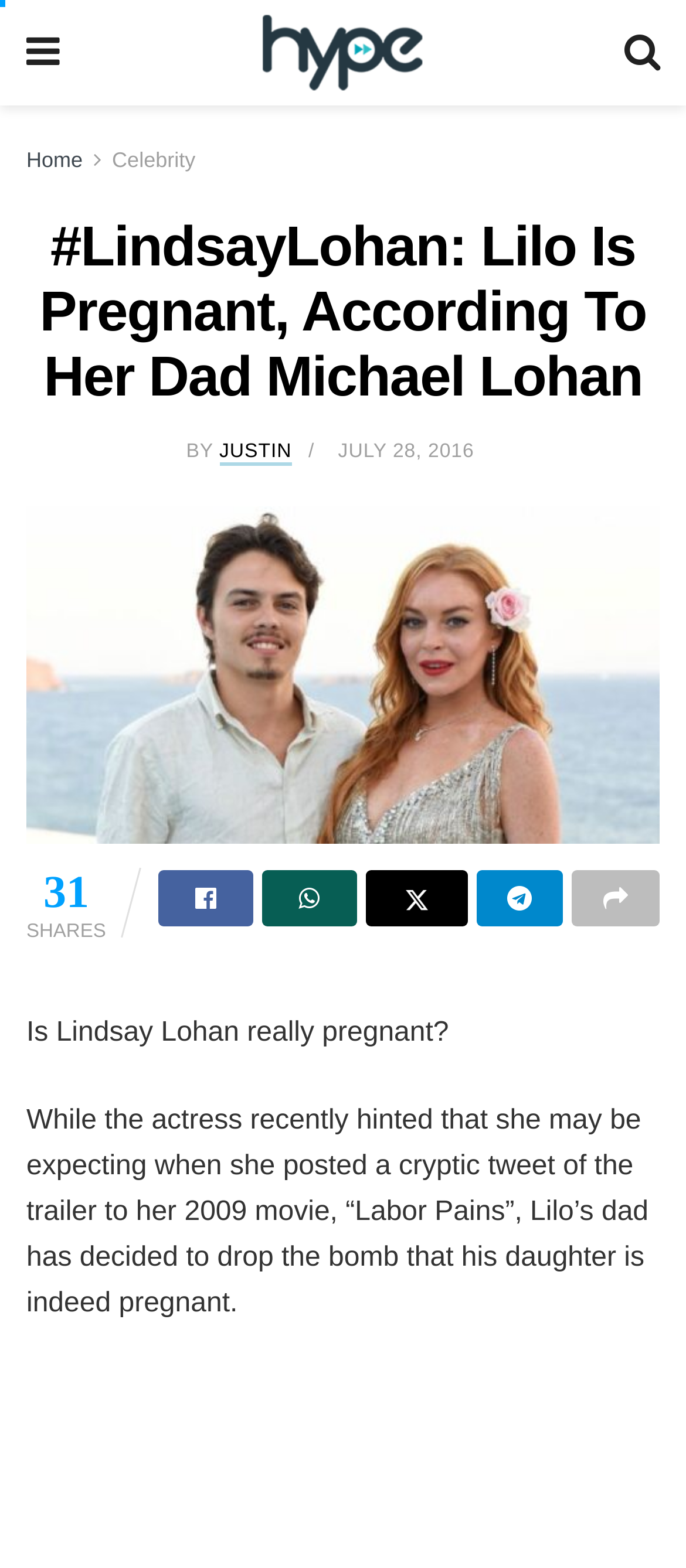Who is the author of the article?
Refer to the image and give a detailed response to the question.

The author of the article is mentioned in the text 'BY JUSTIN' which is located below the main heading of the webpage.